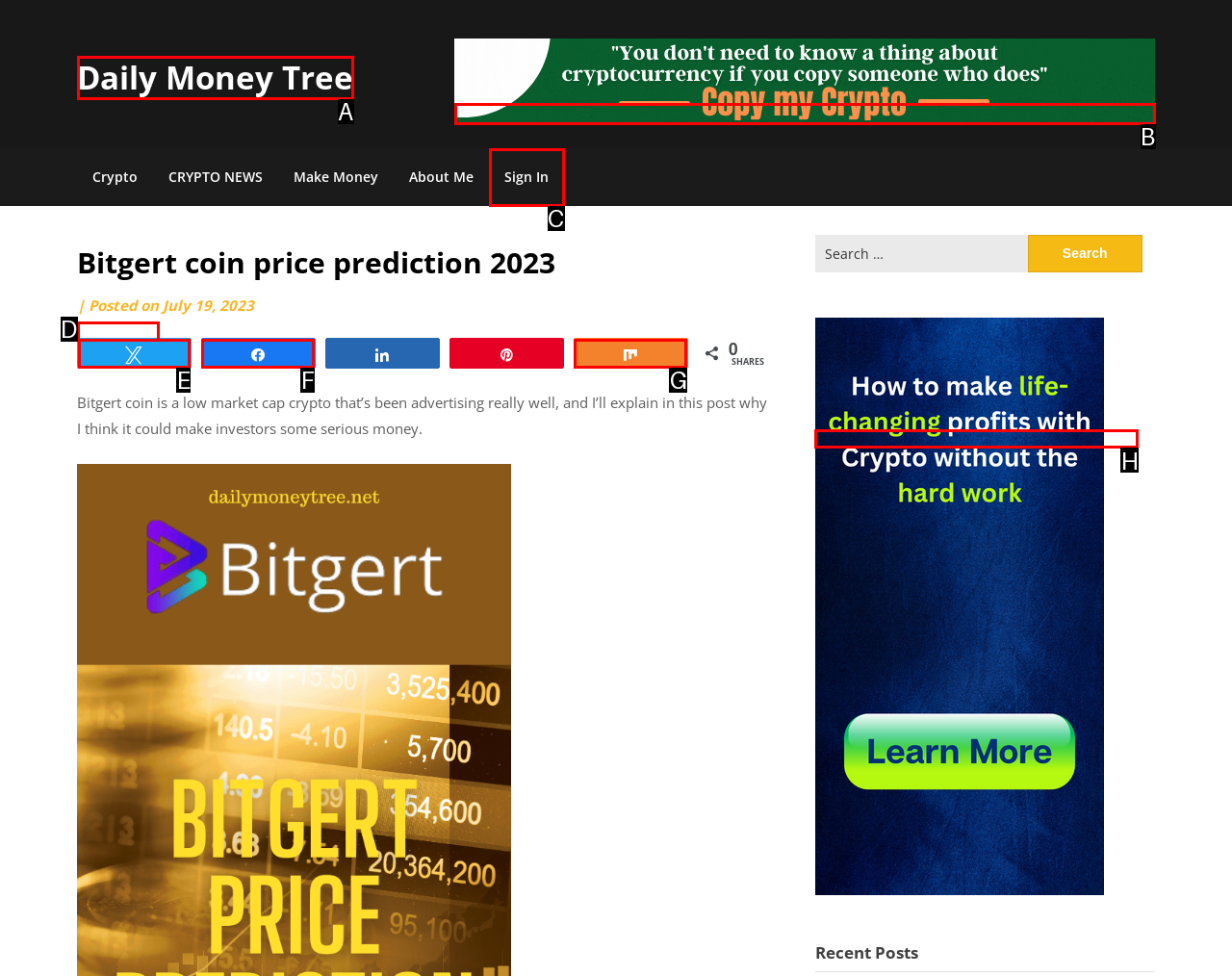Determine the HTML element that best aligns with the description: Daily Money Tree
Answer with the appropriate letter from the listed options.

A